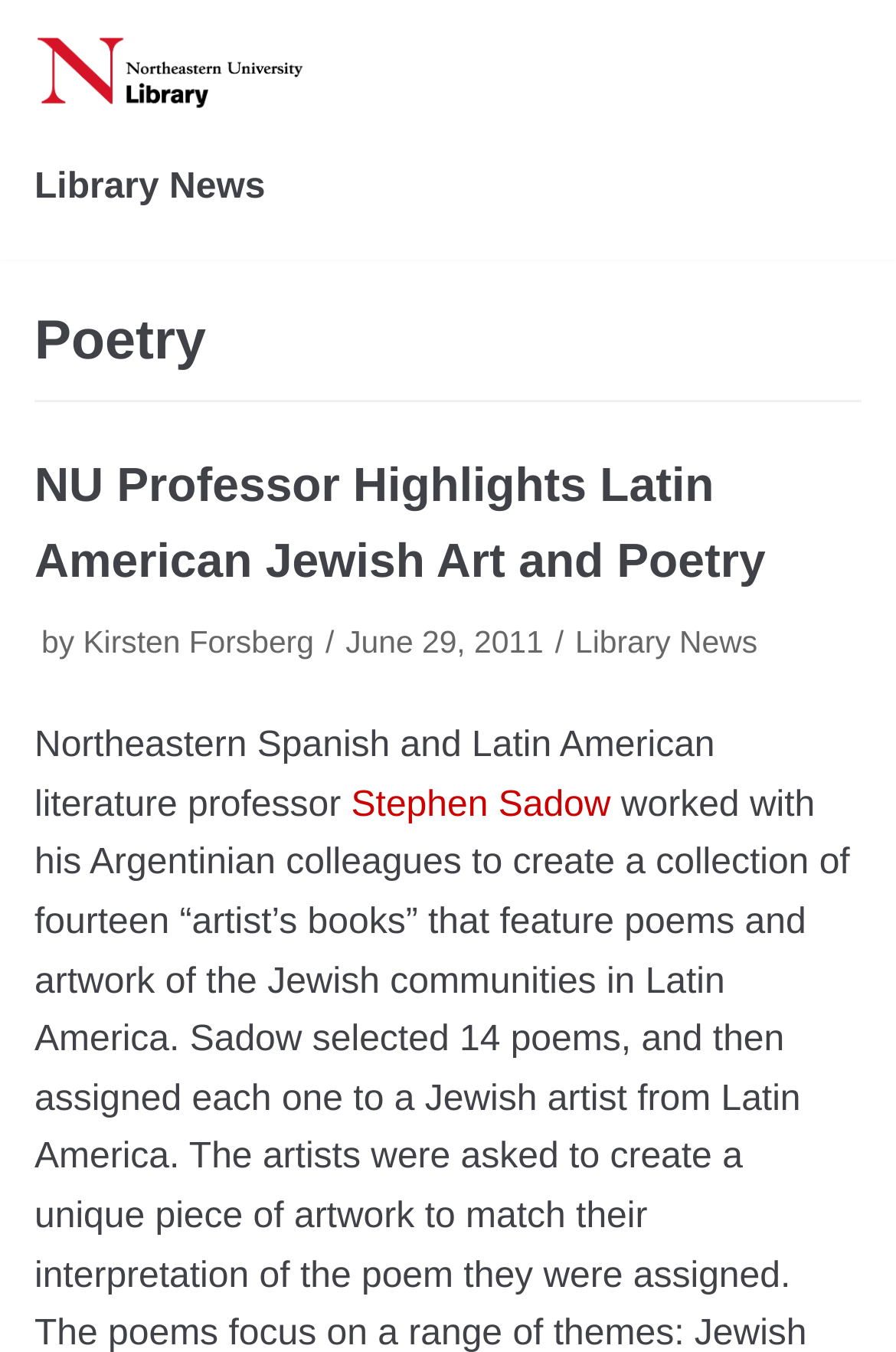Give the bounding box coordinates for this UI element: "oktober 2012". The coordinates should be four float numbers between 0 and 1, arranged as [left, top, right, bottom].

None